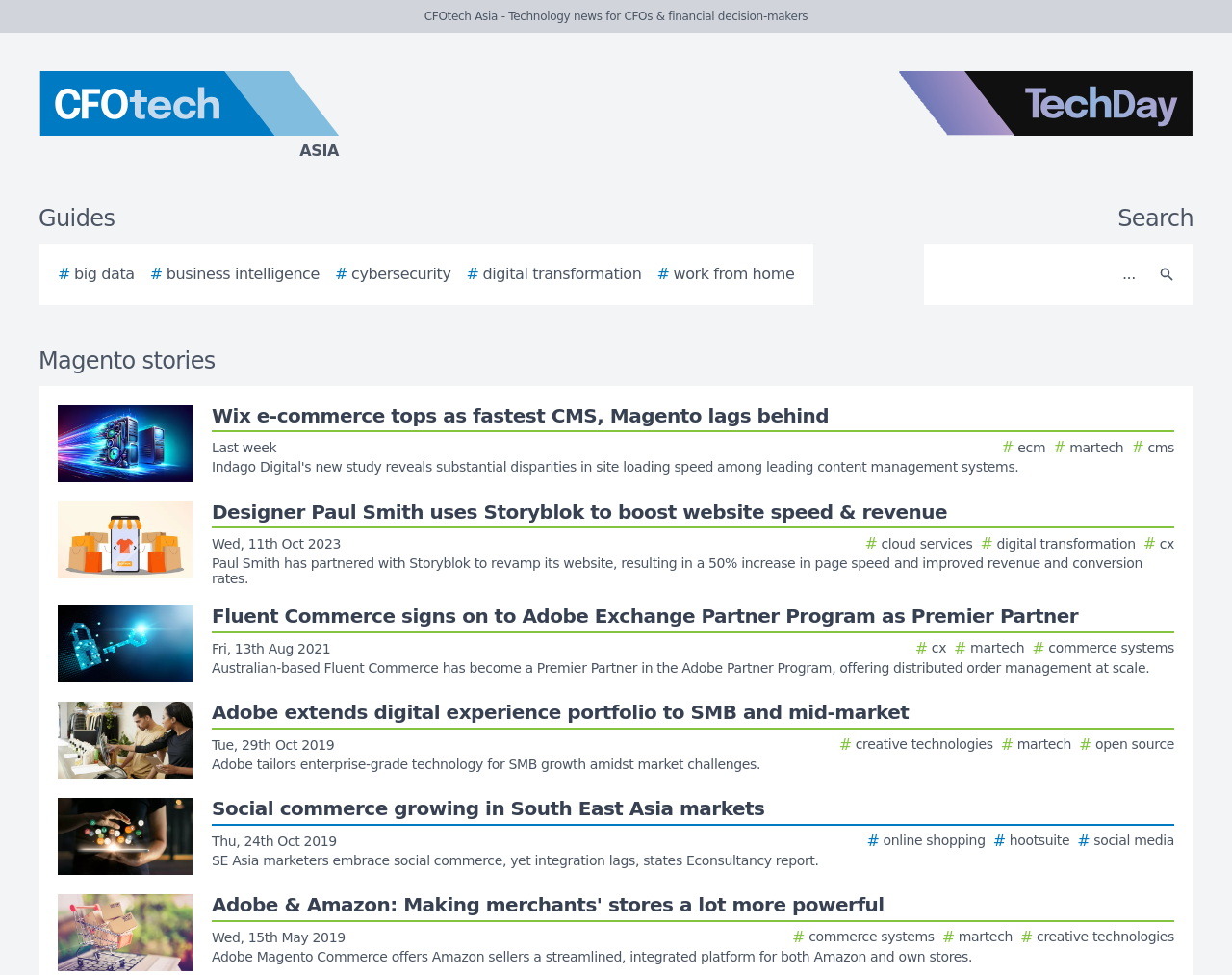Determine the bounding box coordinates of the element's region needed to click to follow the instruction: "Search for big data". Provide these coordinates as four float numbers between 0 and 1, formatted as [left, top, right, bottom].

[0.047, 0.269, 0.109, 0.293]